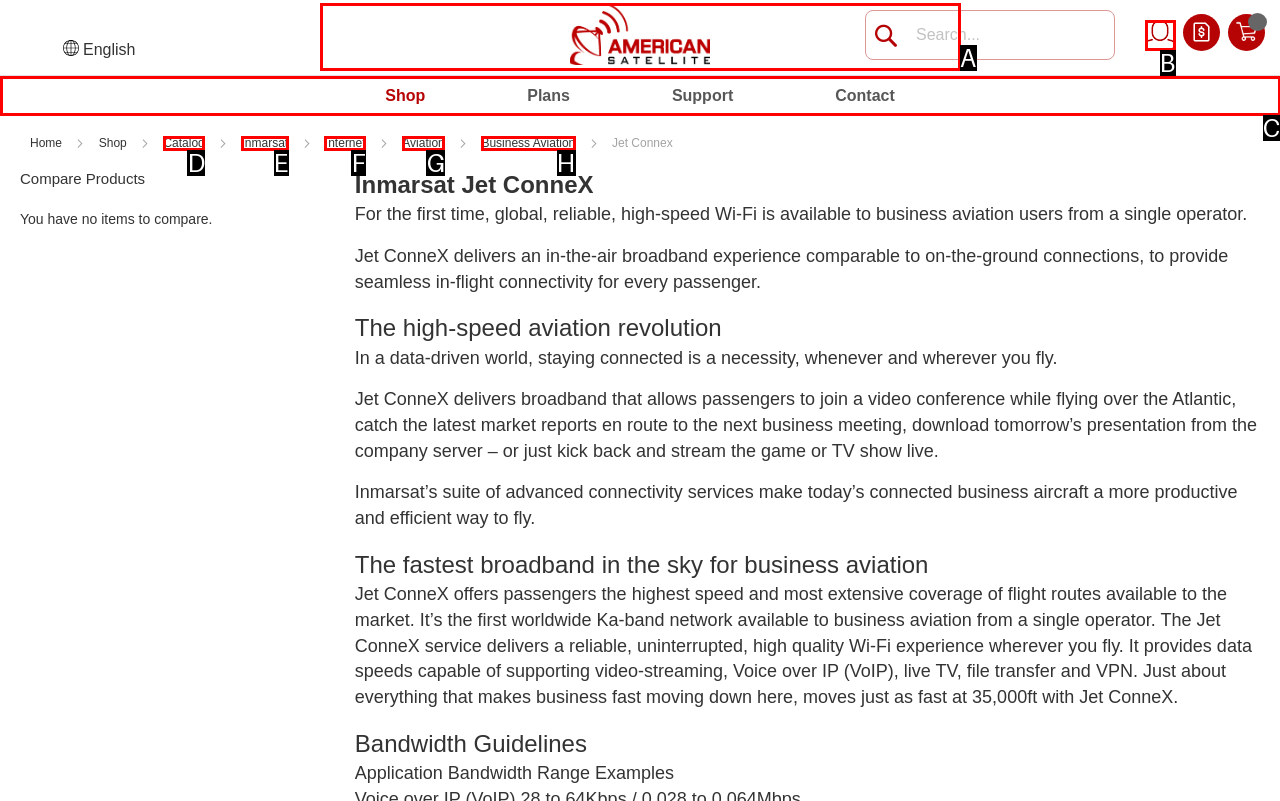Select the letter of the UI element that best matches: ShopPlansSupportContact
Answer with the letter of the correct option directly.

C